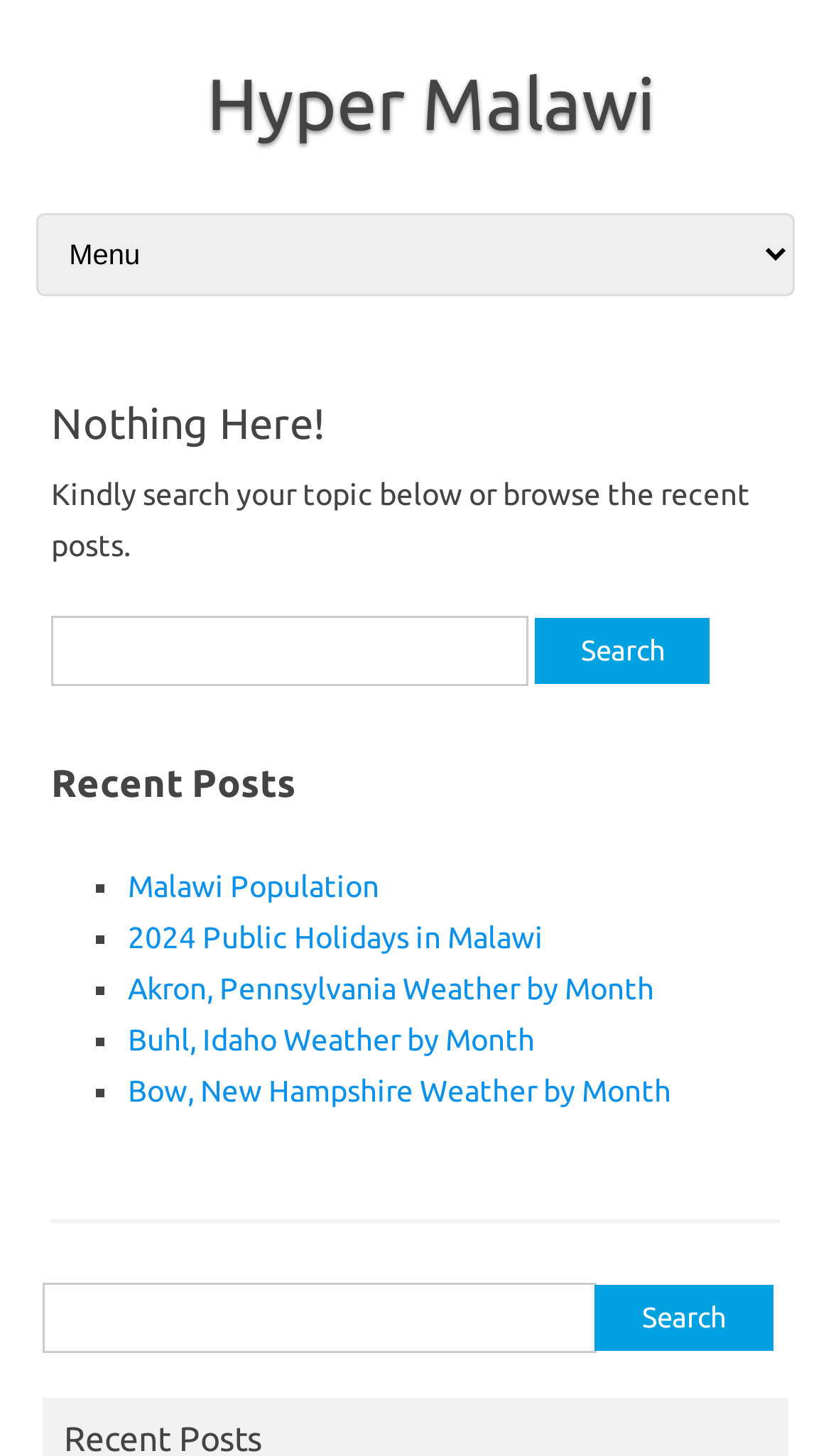Find the bounding box coordinates for the area that must be clicked to perform this action: "view posts from 2019年12月".

None